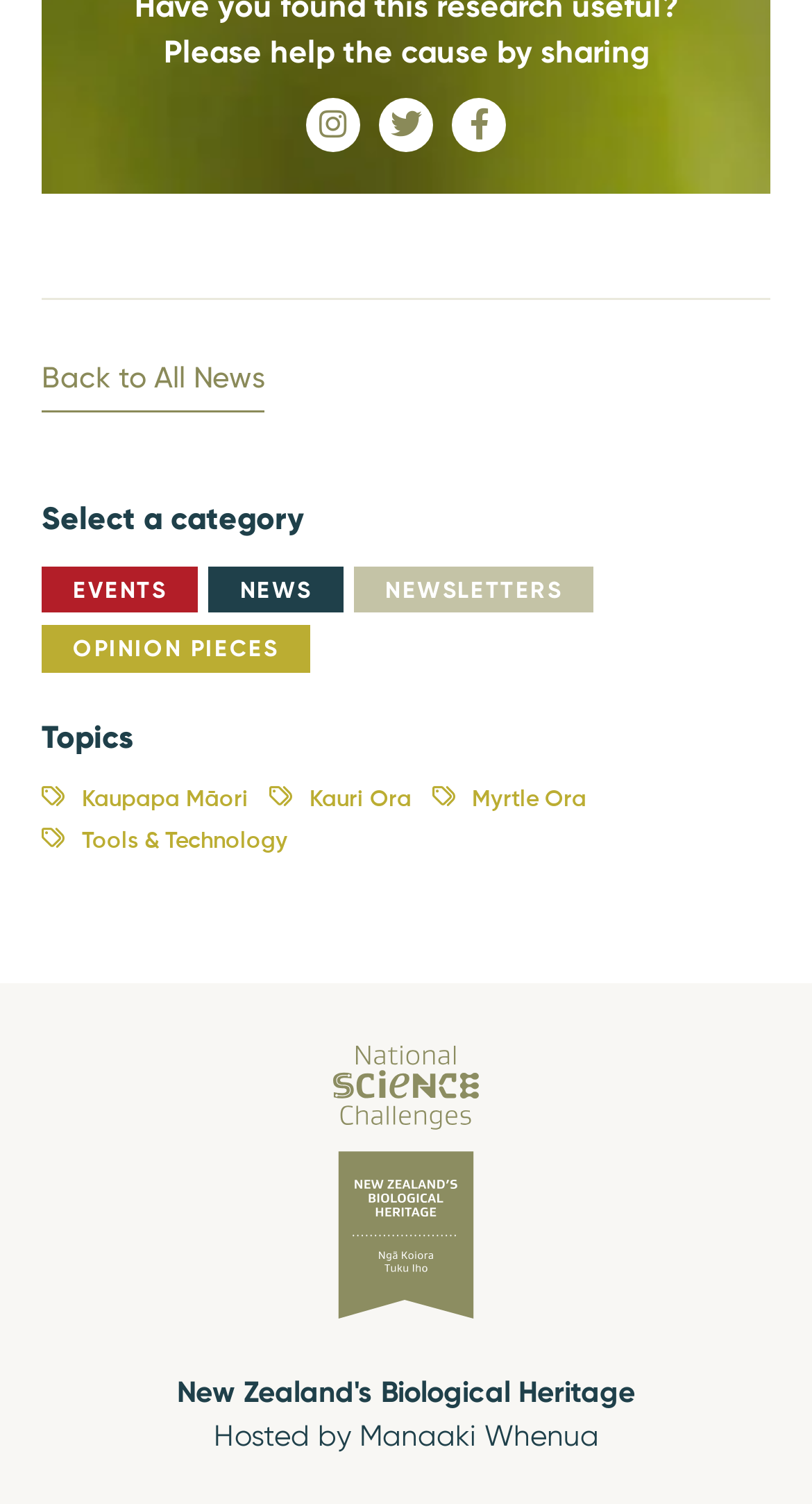Locate the bounding box coordinates of the area where you should click to accomplish the instruction: "view Hosted by Manaaki Whenua".

[0.263, 0.943, 0.737, 0.966]